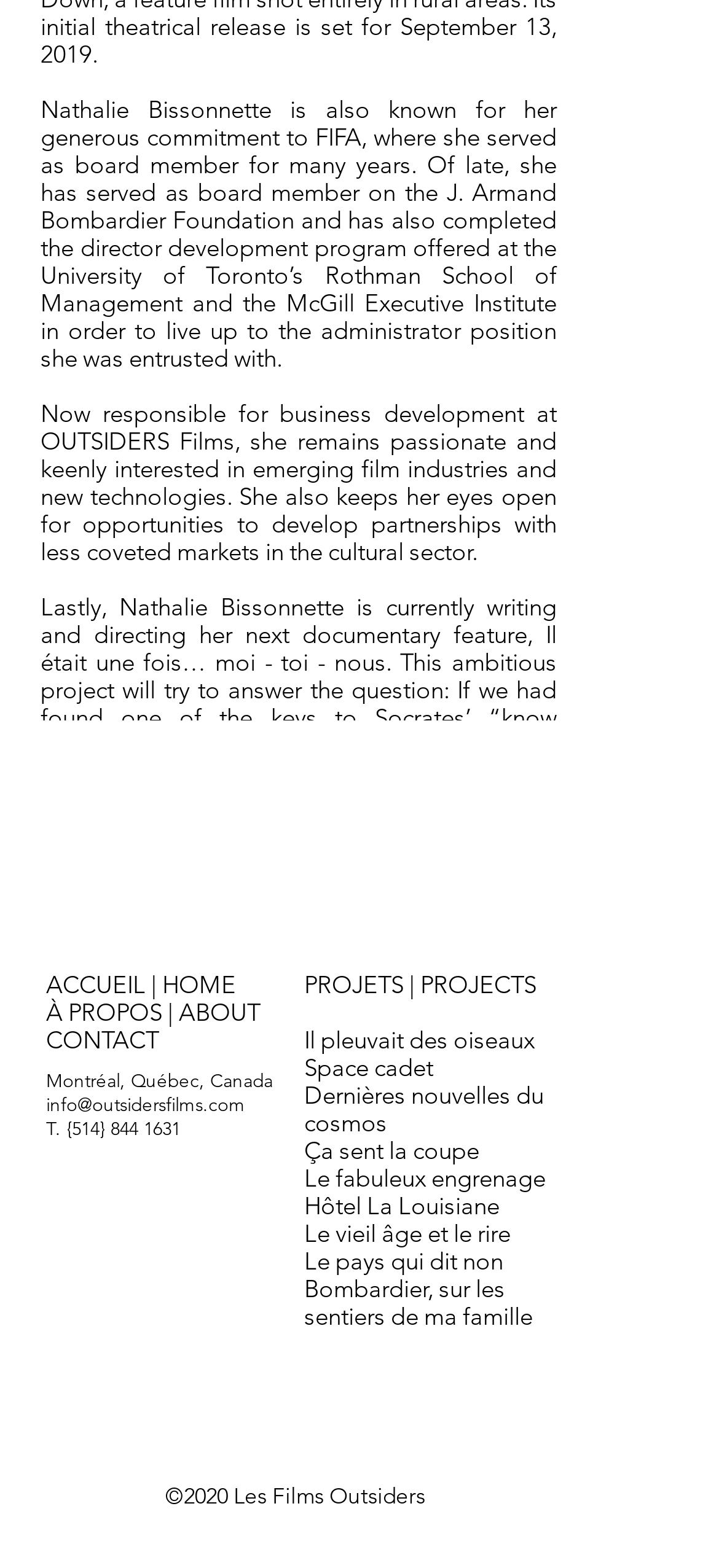Please specify the bounding box coordinates in the format (top-left x, top-left y, bottom-right x, bottom-right y), with values ranging from 0 to 1. Identify the bounding box for the UI component described as follows: Hôtel La Louisiane

[0.423, 0.76, 0.695, 0.778]